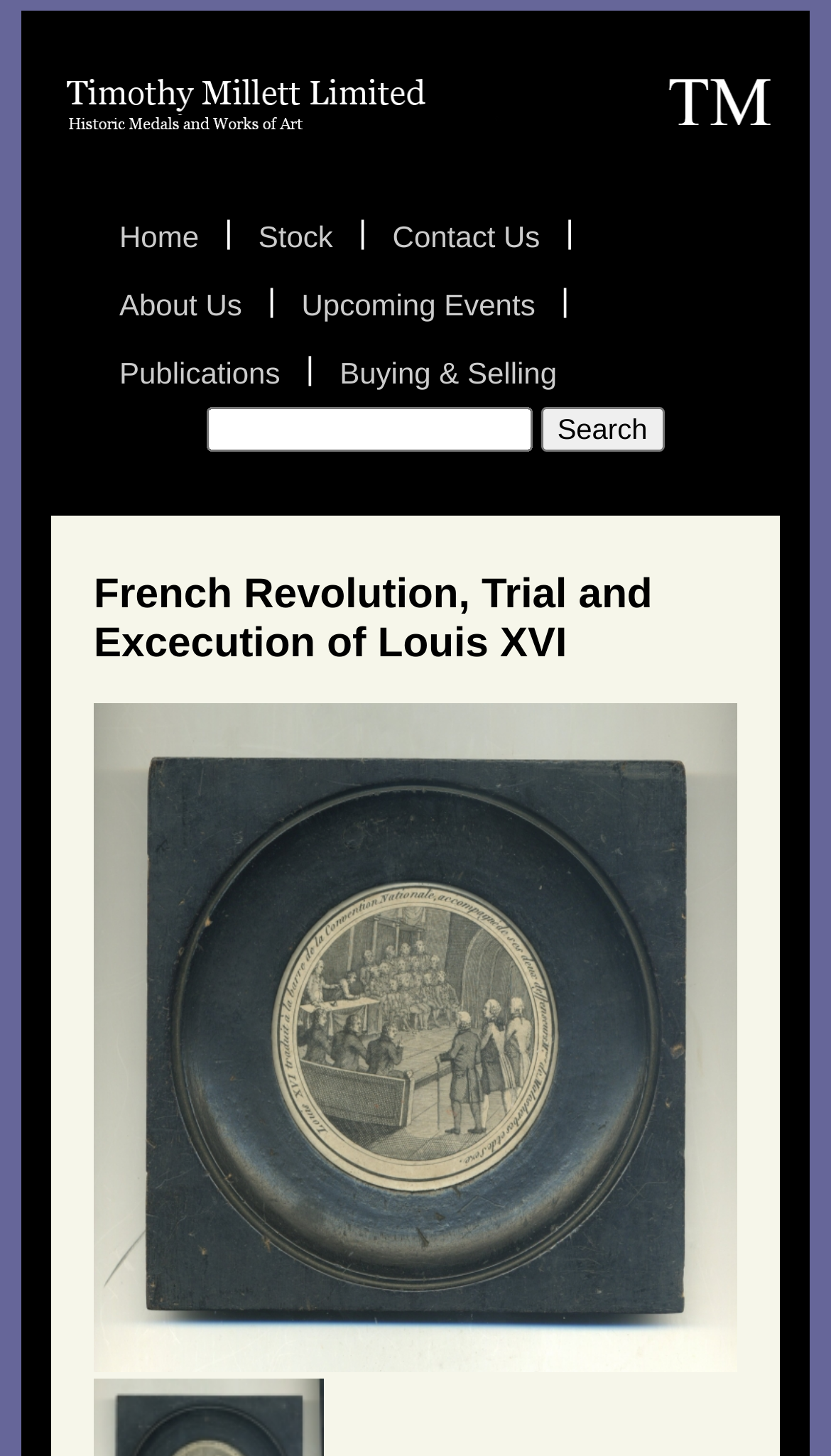Carefully examine the image and provide an in-depth answer to the question: How many navigation links are present?

There are six navigation links present: 'Home', 'Stock', 'Contact Us', 'About Us', 'Upcoming Events', and 'Publications'.